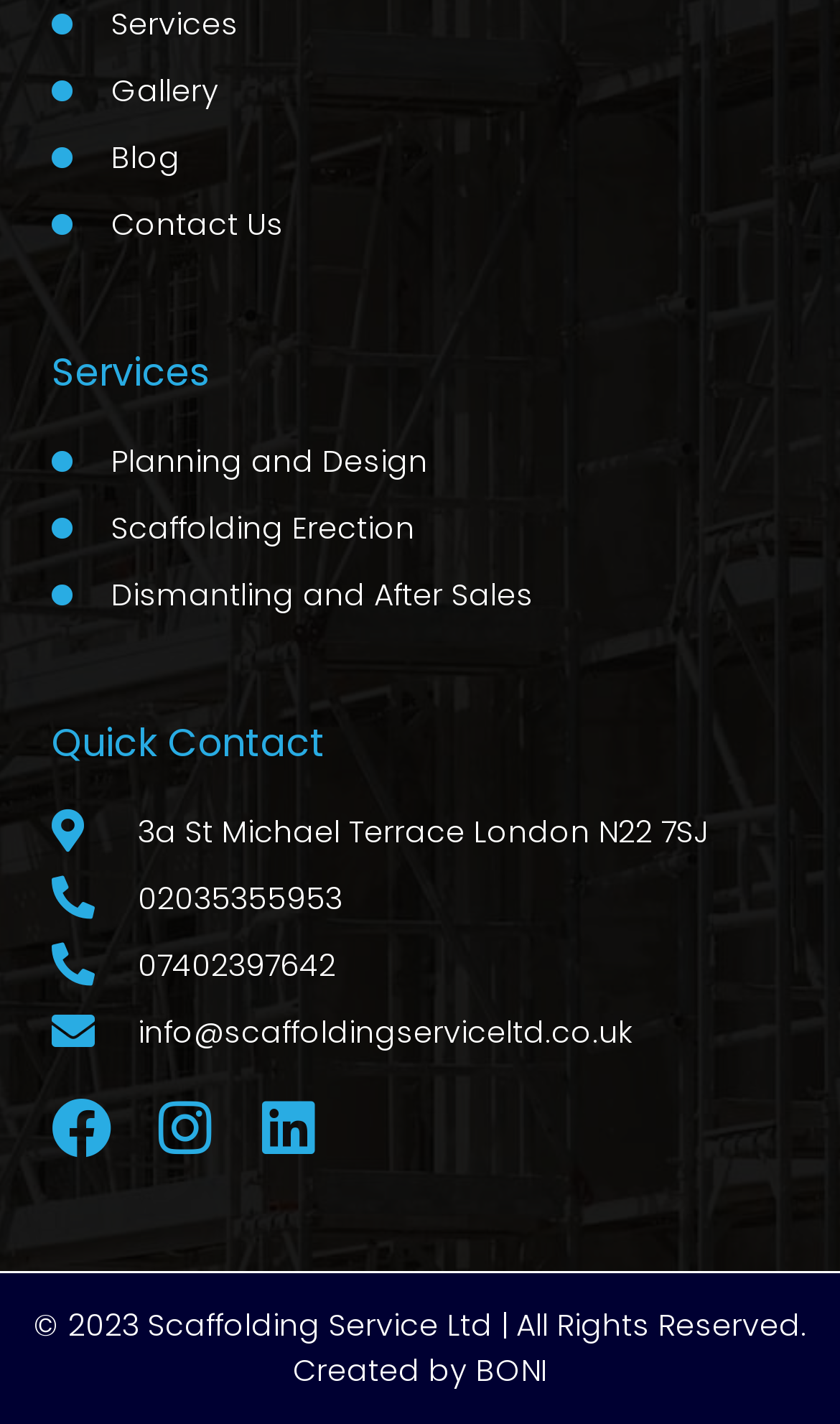Please determine the bounding box coordinates of the element to click in order to execute the following instruction: "Read the Blog". The coordinates should be four float numbers between 0 and 1, specified as [left, top, right, bottom].

[0.062, 0.095, 0.938, 0.126]